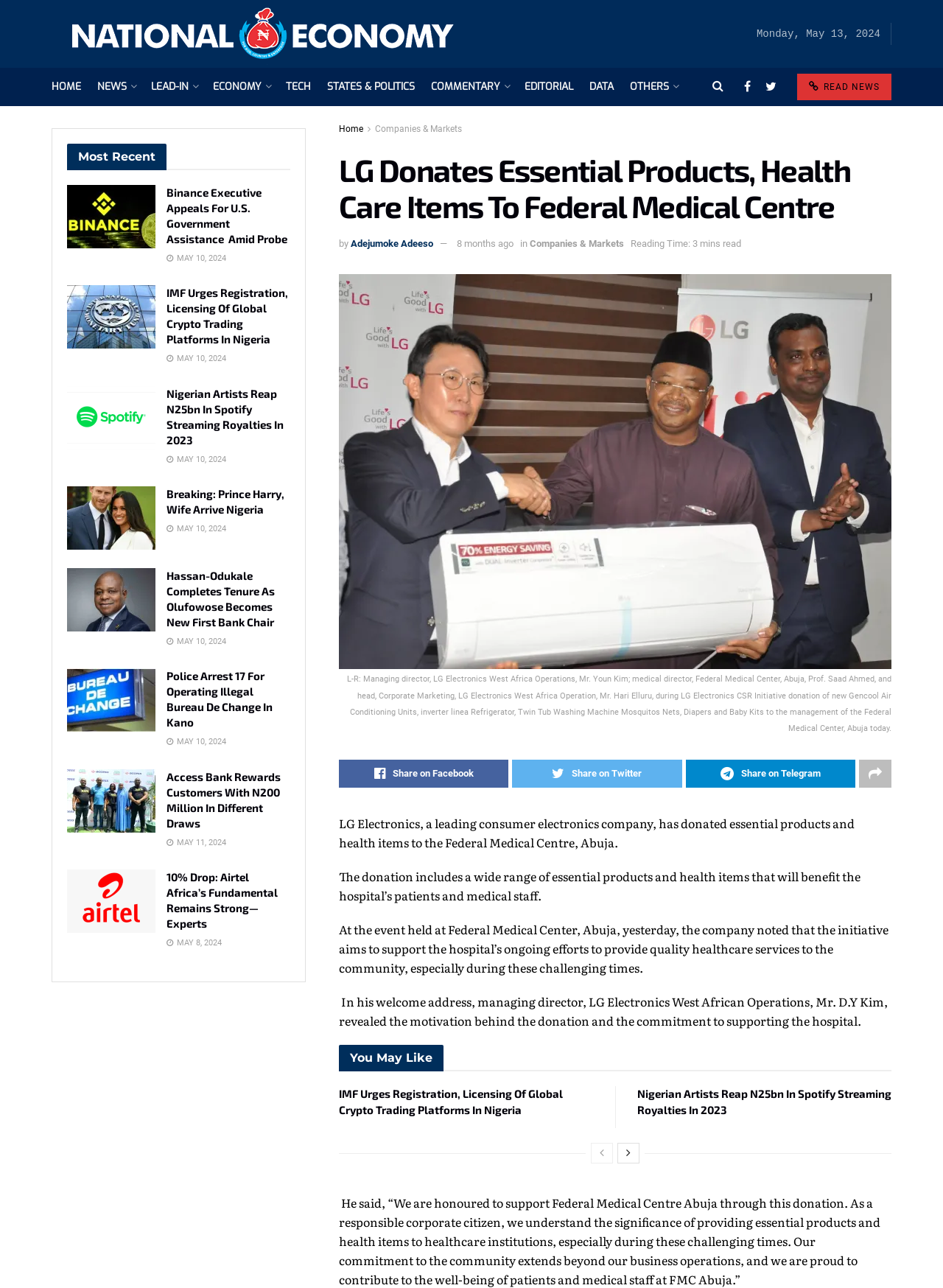Generate a detailed explanation of the webpage's features and information.

The webpage appears to be a news article from a website, with a focus on business and economy news. At the top of the page, there is a navigation menu with links to different sections, including "HOME", "NEWS", "LEAD-IN", "ECONOMY", "TECH", and others. Below the navigation menu, there is a heading that reads "LG Donates Essential Products, Health Care Items To Federal Medical Centre".

The main content of the page is divided into two columns. The left column contains the main article, which describes a donation made by LG Electronics to the Federal Medical Centre in Abuja. The article includes a photo of the donation event, as well as quotes from the managing director of LG Electronics West Africa Operations.

The right column contains a list of "Most Recent" news articles, with headings and brief summaries of each article. The articles appear to be related to business and economy news, with topics including cryptocurrency, foreign reserves, and banking.

Below the main article, there is a section titled "You May Like", which contains links to two other news articles. There are also social media sharing buttons and a "Reading Time" indicator.

At the bottom of the page, there is a list of news articles with headings and brief summaries, similar to the "Most Recent" section. The articles appear to be related to business and economy news, with topics including cryptocurrency, banking, and finance.